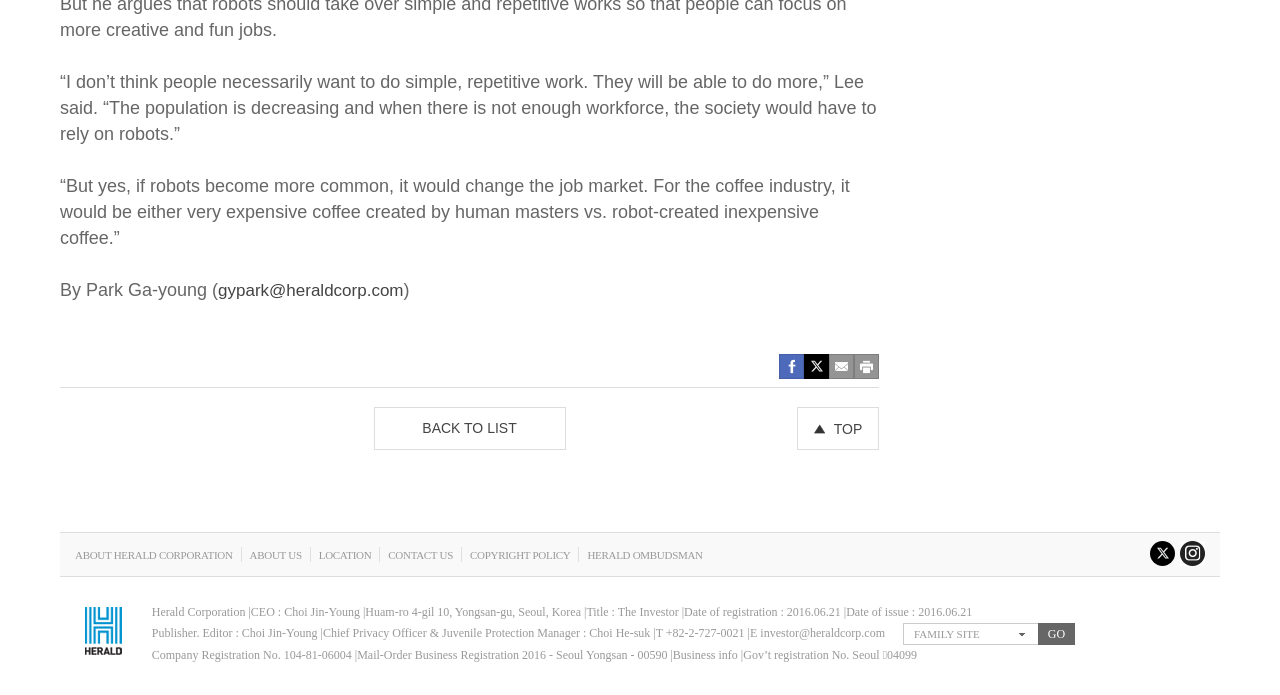Pinpoint the bounding box coordinates of the clickable element needed to complete the instruction: "Click on the 'GO' link". The coordinates should be provided as four float numbers between 0 and 1: [left, top, right, bottom].

[0.811, 0.897, 0.84, 0.928]